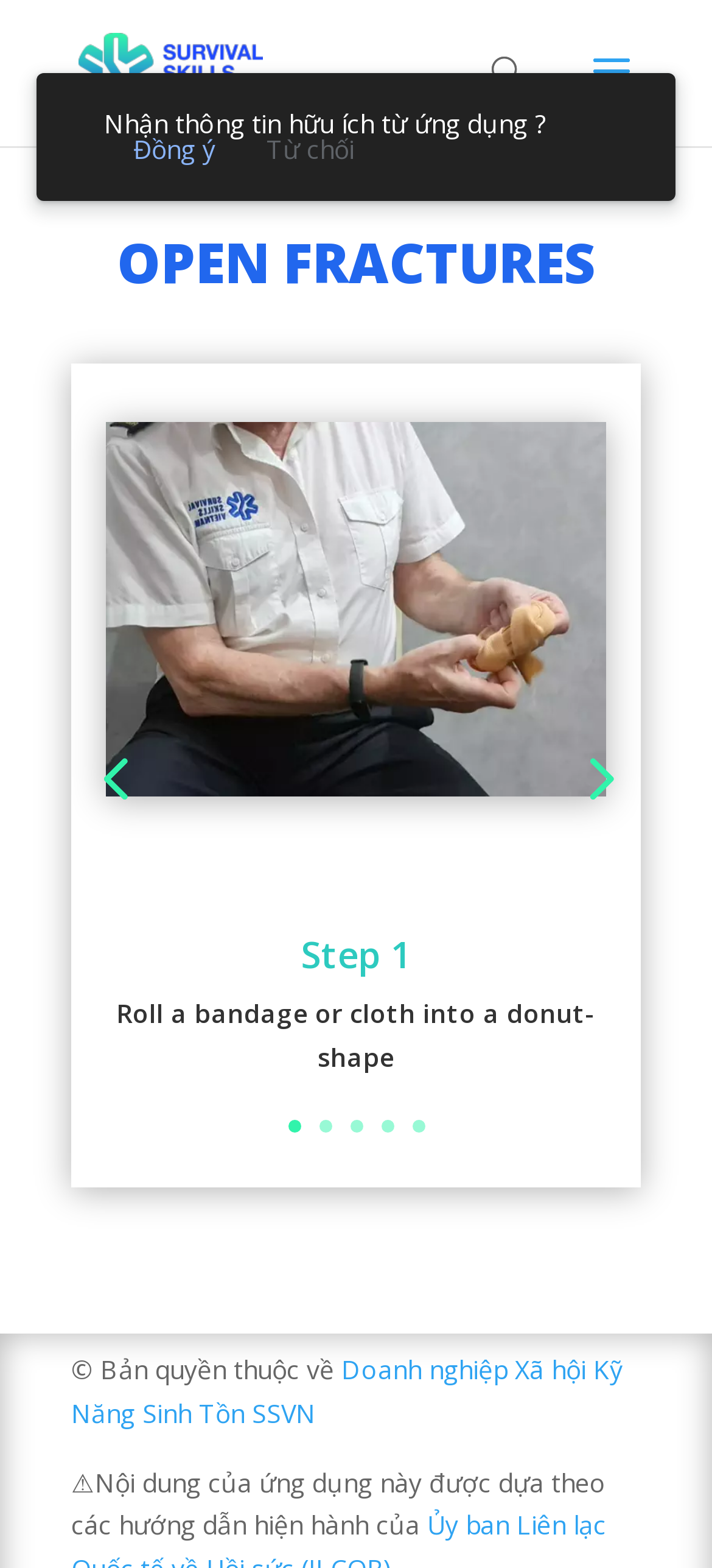What is the text above the links at the bottom of the page?
Provide an in-depth and detailed answer to the question.

I looked at the heading element above the links at the bottom of the page and found that the text is 'OPEN FRACTURES'.